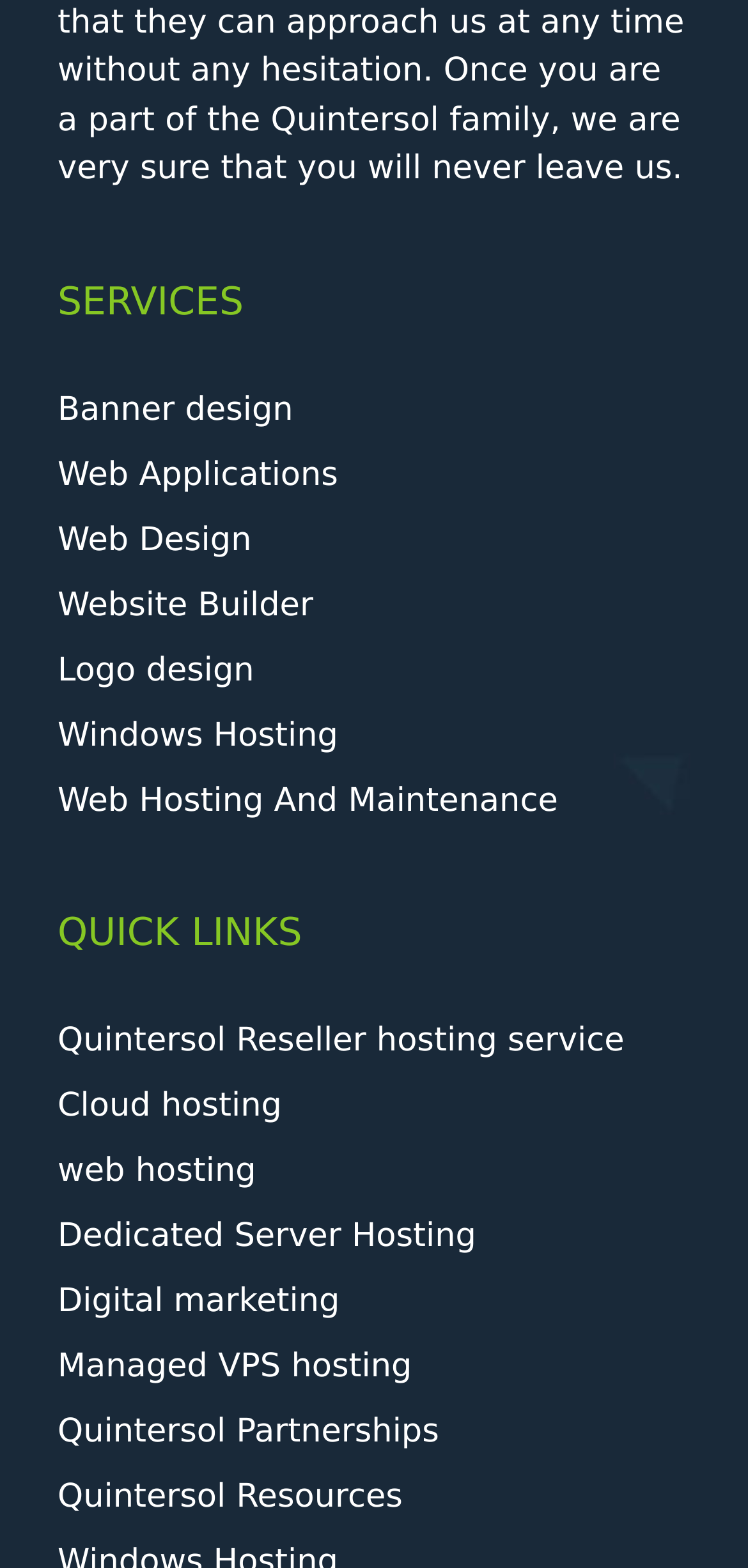Provide the bounding box coordinates for the specified HTML element described in this description: "Dedicated Server Hosting". The coordinates should be four float numbers ranging from 0 to 1, in the format [left, top, right, bottom].

[0.077, 0.777, 0.637, 0.801]